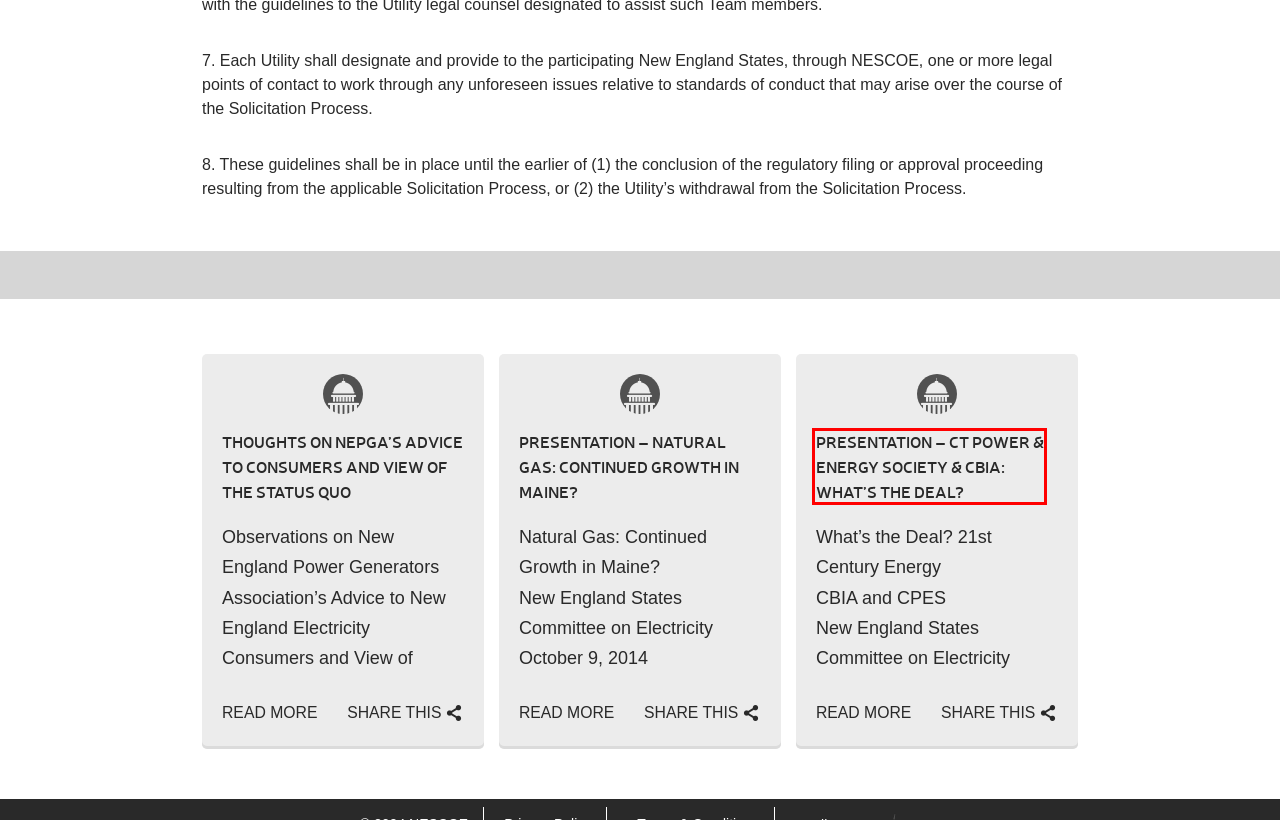Please examine the screenshot provided, which contains a red bounding box around a UI element. Select the webpage description that most accurately describes the new page displayed after clicking the highlighted element. Here are the candidates:
A. Presentation - CT Power & Energy Society & CBIA: What's the Deal? | NESCOE
B. Thoughts on NEPGA's Advice to Consumers and View of the Status Quo | NESCOE
C. Presentation - Natural Gas: Continued Growth in Maine? | NESCOE
D. Governors' Initiatives - 2011 | NESCOE
E. News and Updates | NESCOE
F. Governors' Initiatives - 2014 | NESCOE
G. Governors' Initiatives | NESCOE
H. Resource Adequacy | NESCOE

A